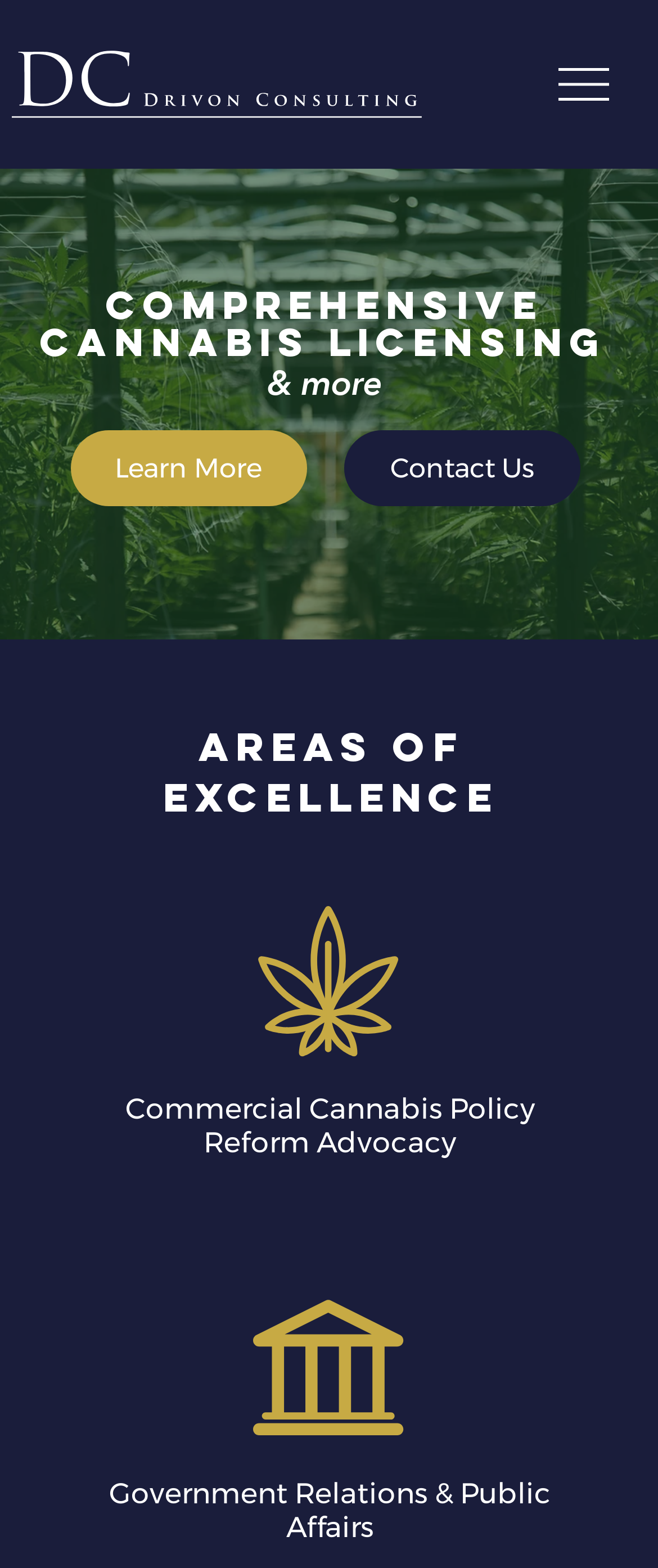Respond with a single word or phrase to the following question: What is the text on the top-left corner of the webpage?

Drivon Consulting